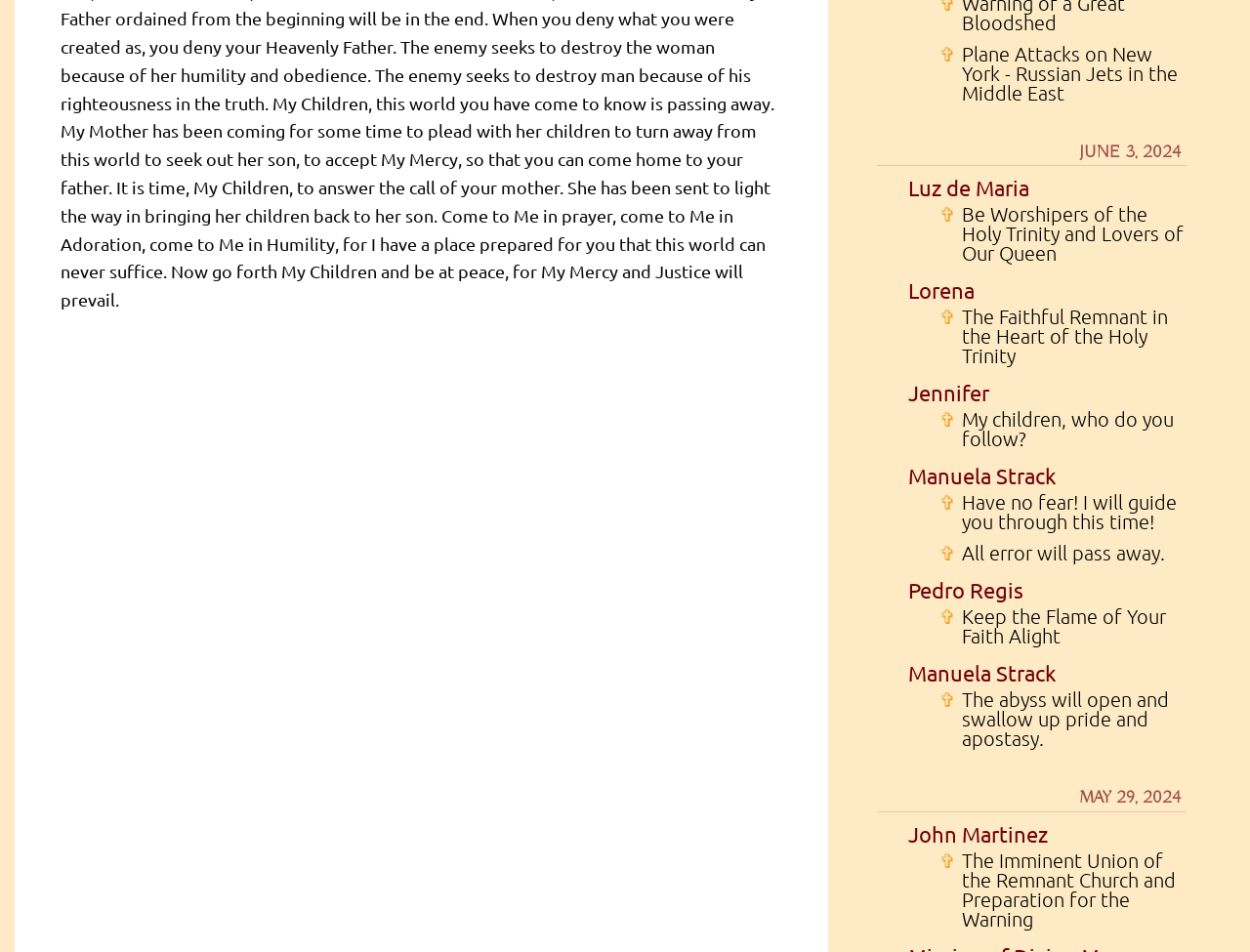Locate the bounding box coordinates of the item that should be clicked to fulfill the instruction: "Download Prescribing Information".

None